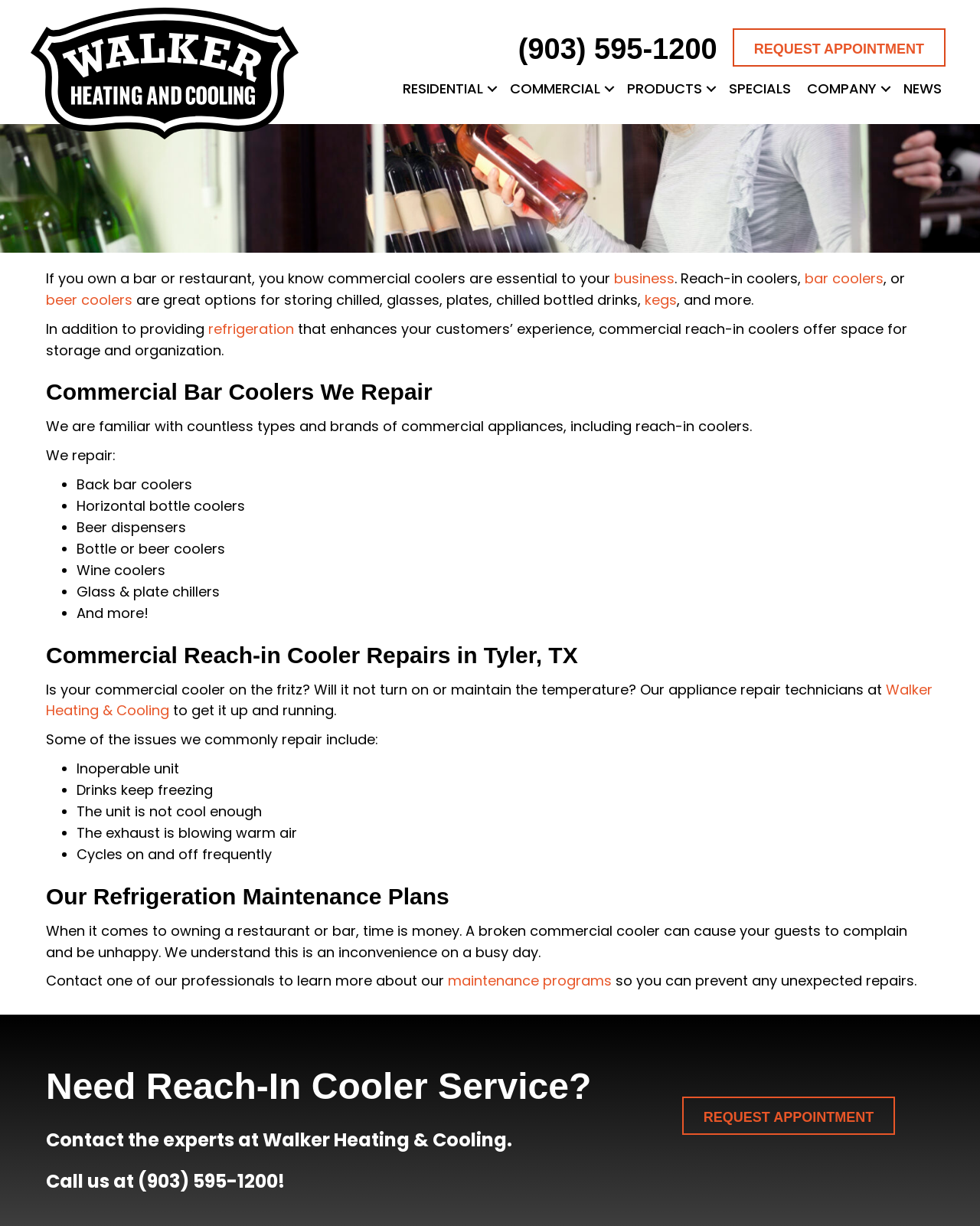Generate a comprehensive description of the webpage.

This webpage is about commercial refrigeration services, specifically reach-in coolers, offered by Walker Heating & Cooling in Tyler, TX. At the top, there is a navigation menu with links to different sections of the website, including Residential, Commercial, Products, Specials, and News. Below the navigation menu, there is a group of links, including a phone number and a "Request Appointment" button.

The main content of the webpage is divided into several sections. The first section has a heading "Reach-In Coolers" and describes the importance of commercial coolers for bars and restaurants. There is an image of a reach-in cooler above the text. The text explains that reach-in coolers are essential for storing chilled drinks, glasses, and plates, and that they offer space for storage and organization.

The next section has a heading "Commercial Bar Coolers We Repair" and lists the types of commercial appliances that the company repairs, including back bar coolers, horizontal bottle coolers, beer dispensers, and more.

The following section has a heading "Commercial Reach-in Cooler Repairs in Tyler, TX" and explains that the company's appliance repair technicians can fix issues with commercial coolers, including inoperable units, drinks freezing, and units not cooling enough.

The next section has a heading "Our Refrigeration Maintenance Plans" and explains that the company offers maintenance programs to prevent unexpected repairs and ensure that commercial coolers are running smoothly.

The final section has a heading "Need Reach-In Cooler Service?" and encourages visitors to contact the experts at Walker Heating & Cooling for service, with a phone number and a "Request Appointment" button.

Throughout the webpage, there are several images, including an image of a reach-in cooler and icons for the different types of commercial appliances that the company repairs. The layout is organized and easy to navigate, with clear headings and concise text.